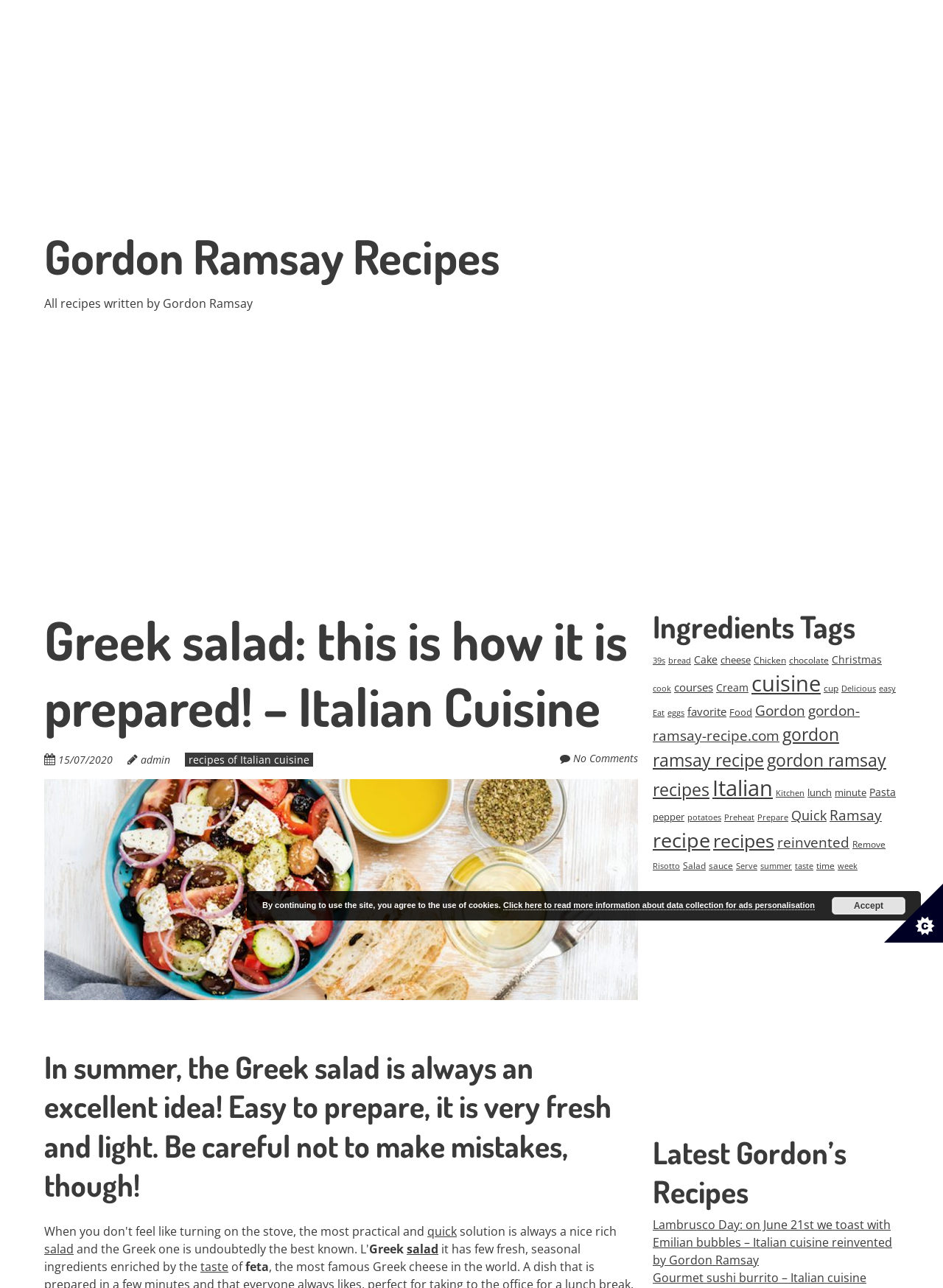What is the purpose of the 'Ingredients Tags' section?
Examine the image and give a concise answer in one word or a short phrase.

To categorize recipes